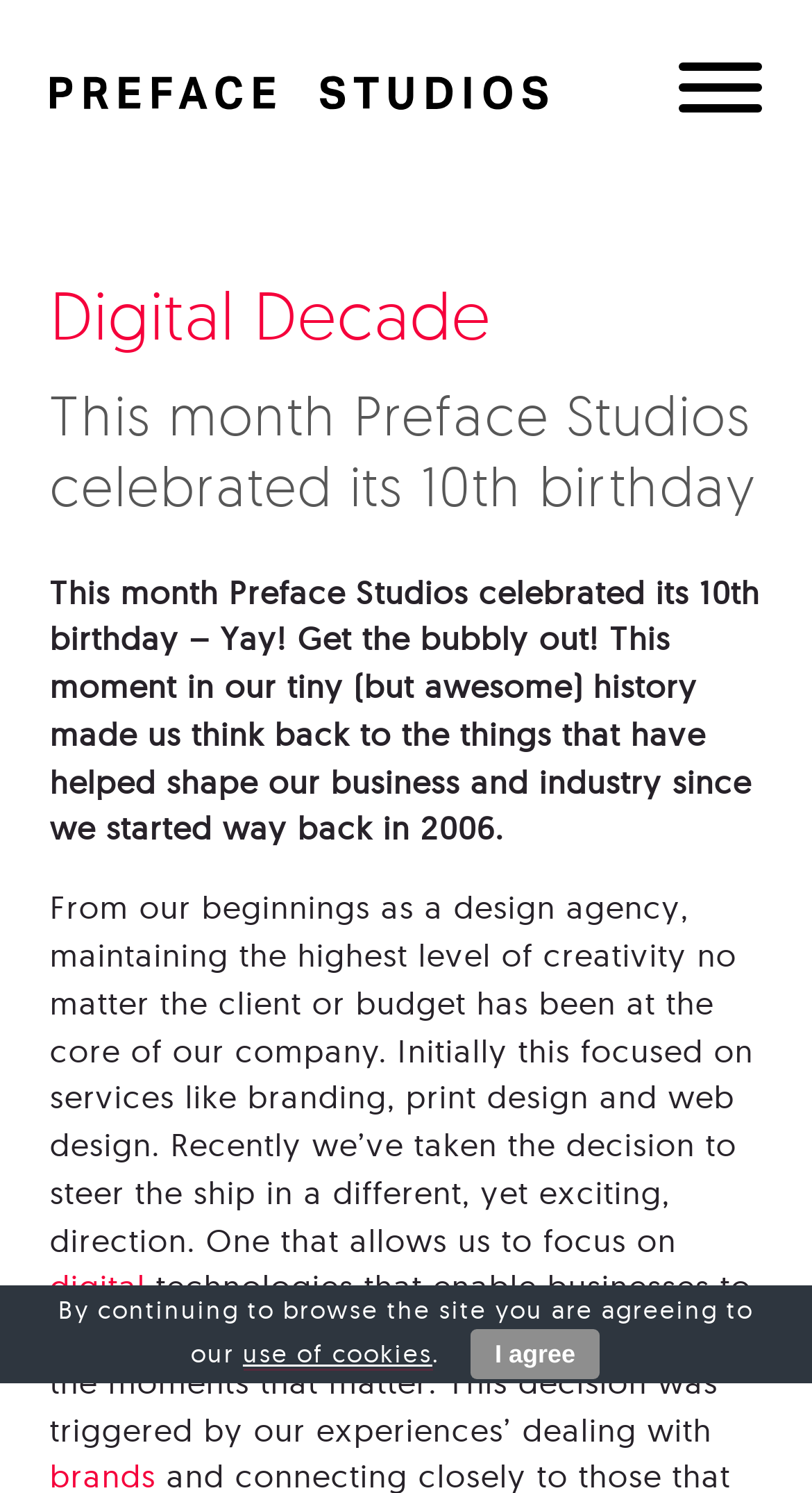Please provide a detailed answer to the question below by examining the image:
What type of agency did Preface Studios start as?

According to the webpage, Preface Studios started as a design agency, as mentioned in the paragraph 'From our beginnings as a design agency, maintaining the highest level of creativity no matter the client or budget has been at the core of our company.'